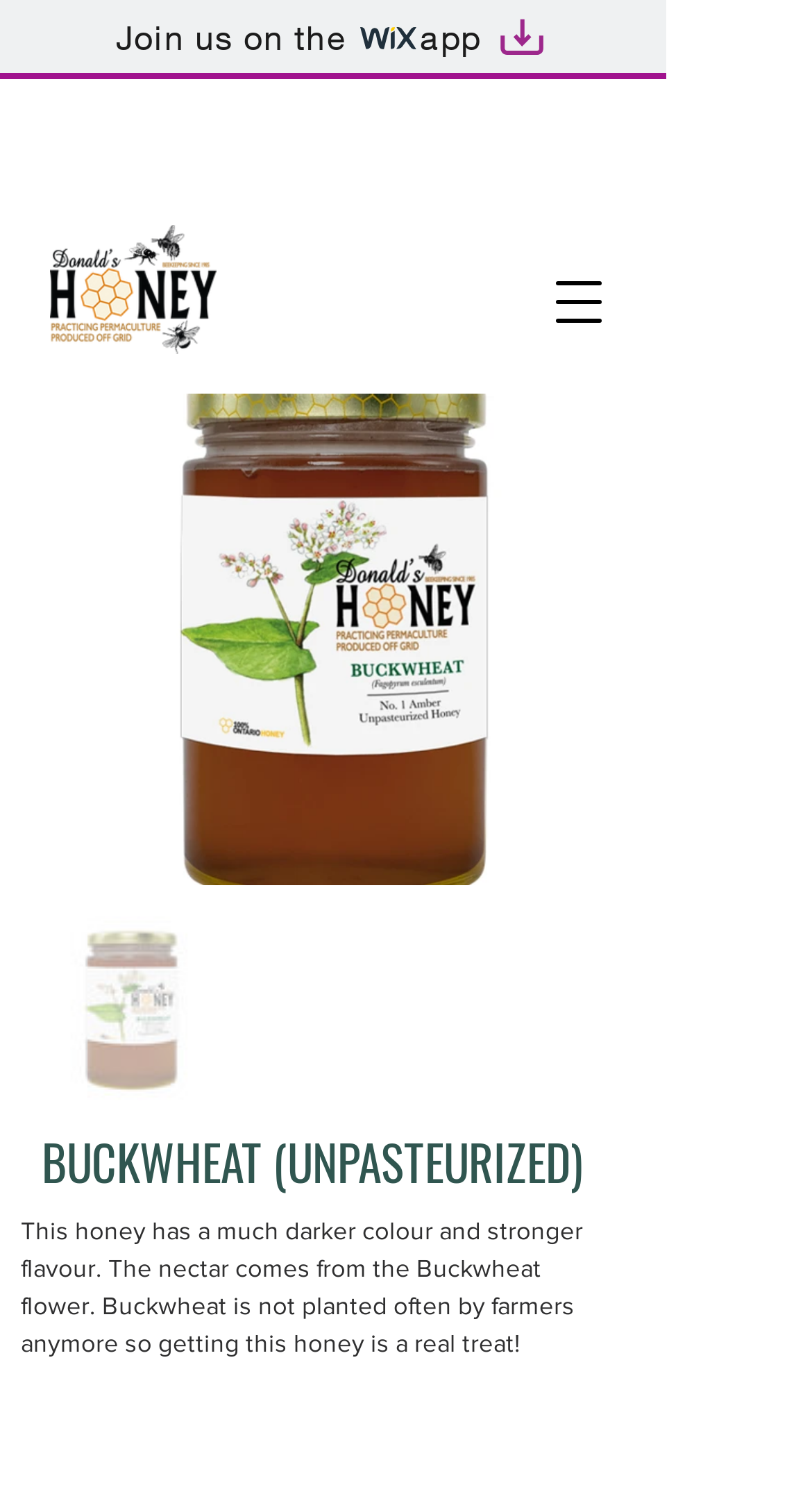Please examine the image and answer the question with a detailed explanation:
What is the reason for the rarity of this honey?

According to the StaticText element, 'Buckwheat is not planted often by farmers anymore so getting this honey is a real treat!', the reason for the rarity of this honey is that Buckwheat is not planted often by farmers anymore.